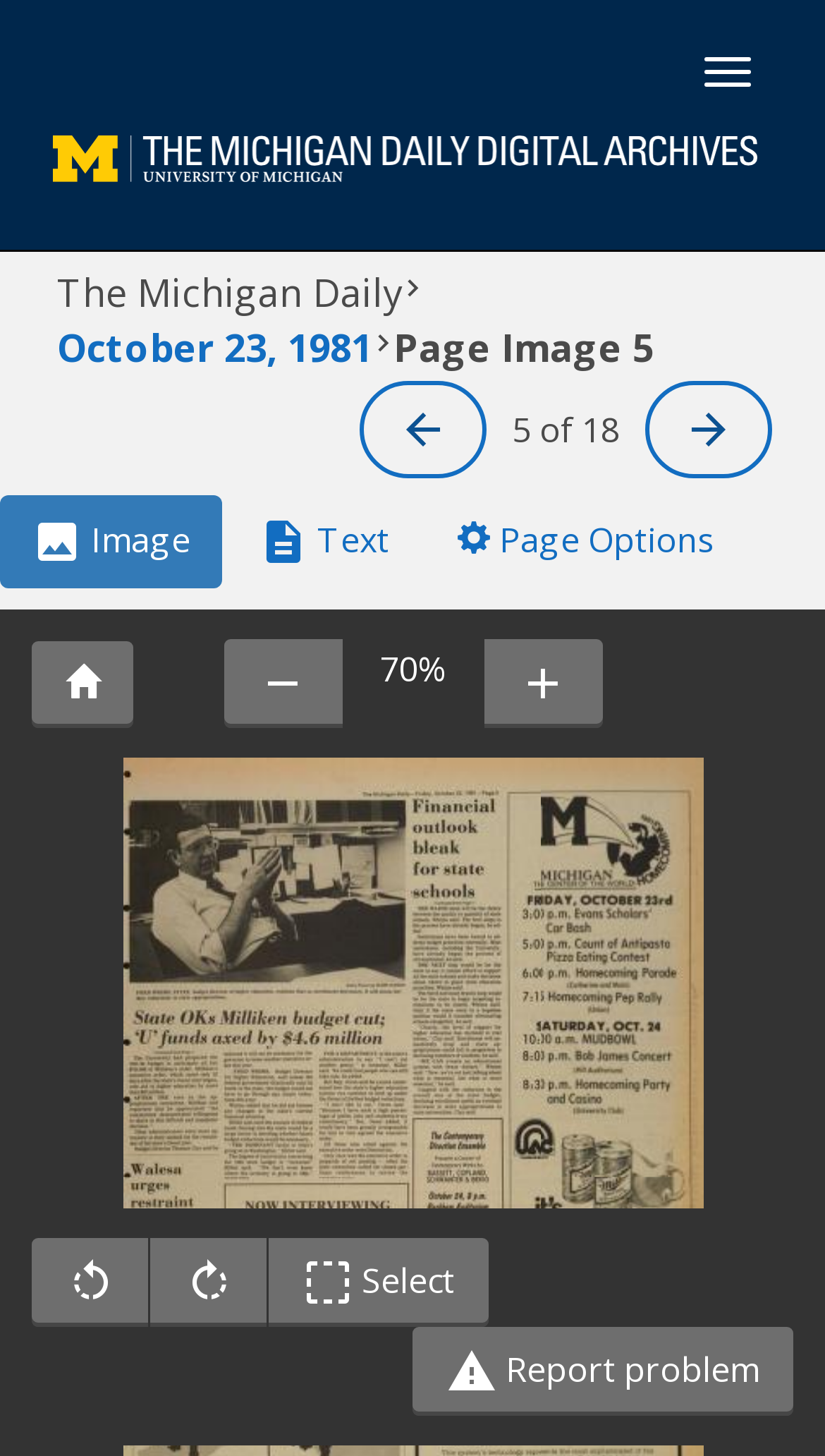For the given element description Text, determine the bounding box coordinates of the UI element. The coordinates should follow the format (top-left x, top-left y, bottom-right x, bottom-right y) and be within the range of 0 to 1.

[0.274, 0.341, 0.51, 0.404]